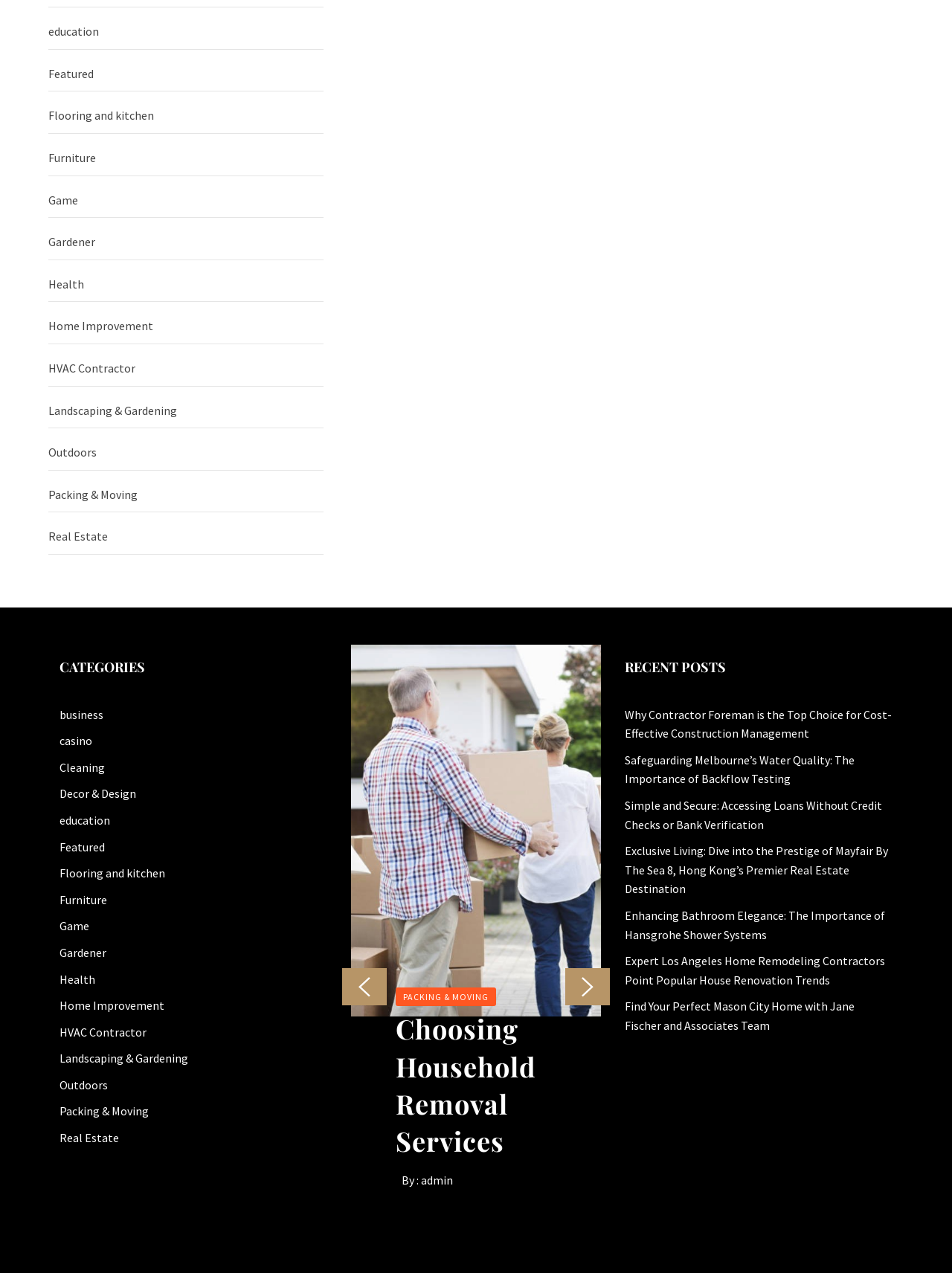Given the description of a UI element: "April 30, 2023May 1, 2023", identify the bounding box coordinates of the matching element in the webpage screenshot.

[0.416, 0.981, 0.477, 0.992]